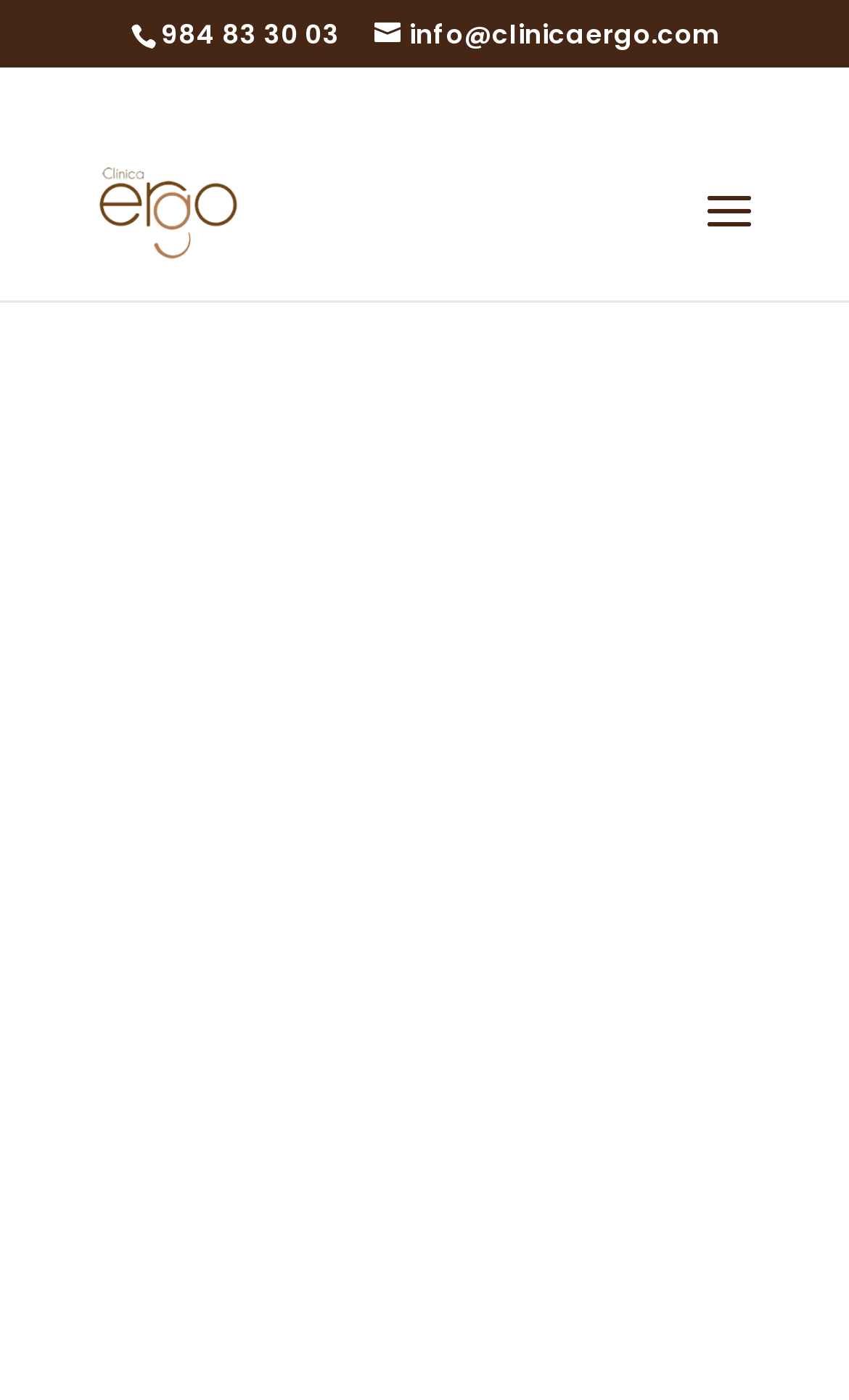Using the element description info@clinicaergo.com, predict the bounding box coordinates for the UI element. Provide the coordinates in (top-left x, top-left y, bottom-right x, bottom-right y) format with values ranging from 0 to 1.

[0.441, 0.011, 0.846, 0.037]